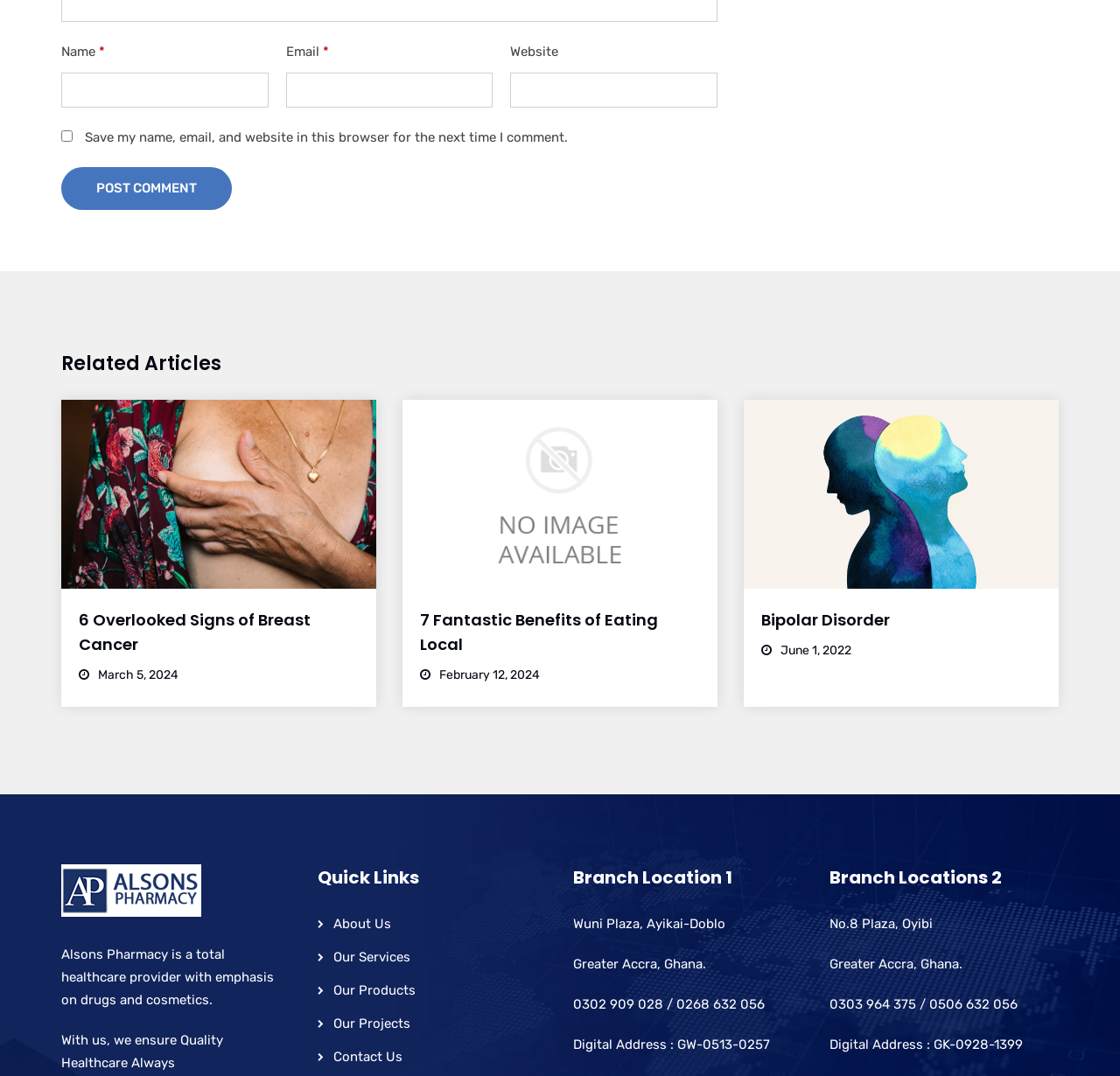Answer the question below in one word or phrase:
What is the button below the comment form for?

Post comment